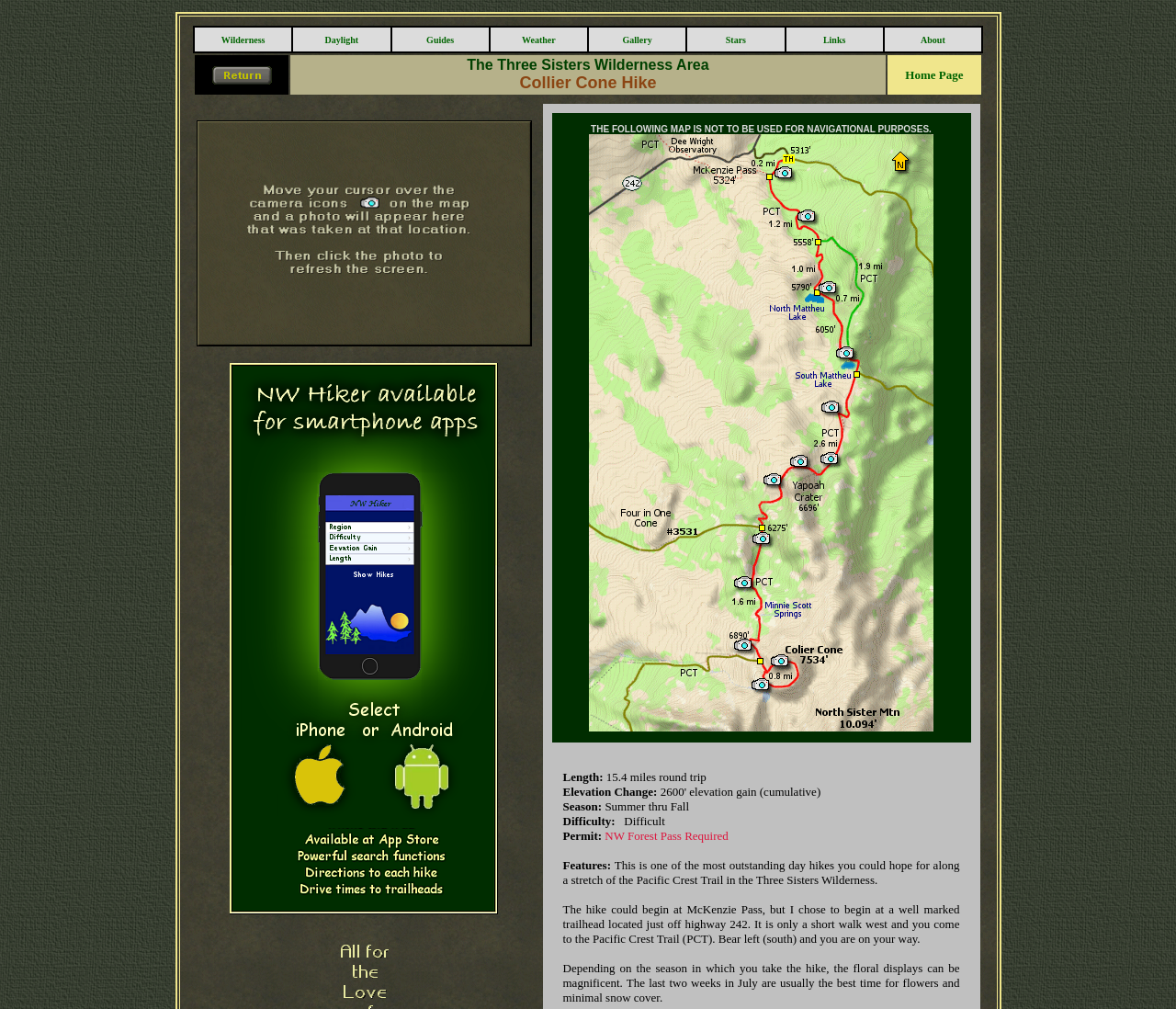Bounding box coordinates should be provided in the format (top-left x, top-left y, bottom-right x, bottom-right y) with all values between 0 and 1. Identify the bounding box for this UI element: Wilderness

[0.188, 0.034, 0.225, 0.044]